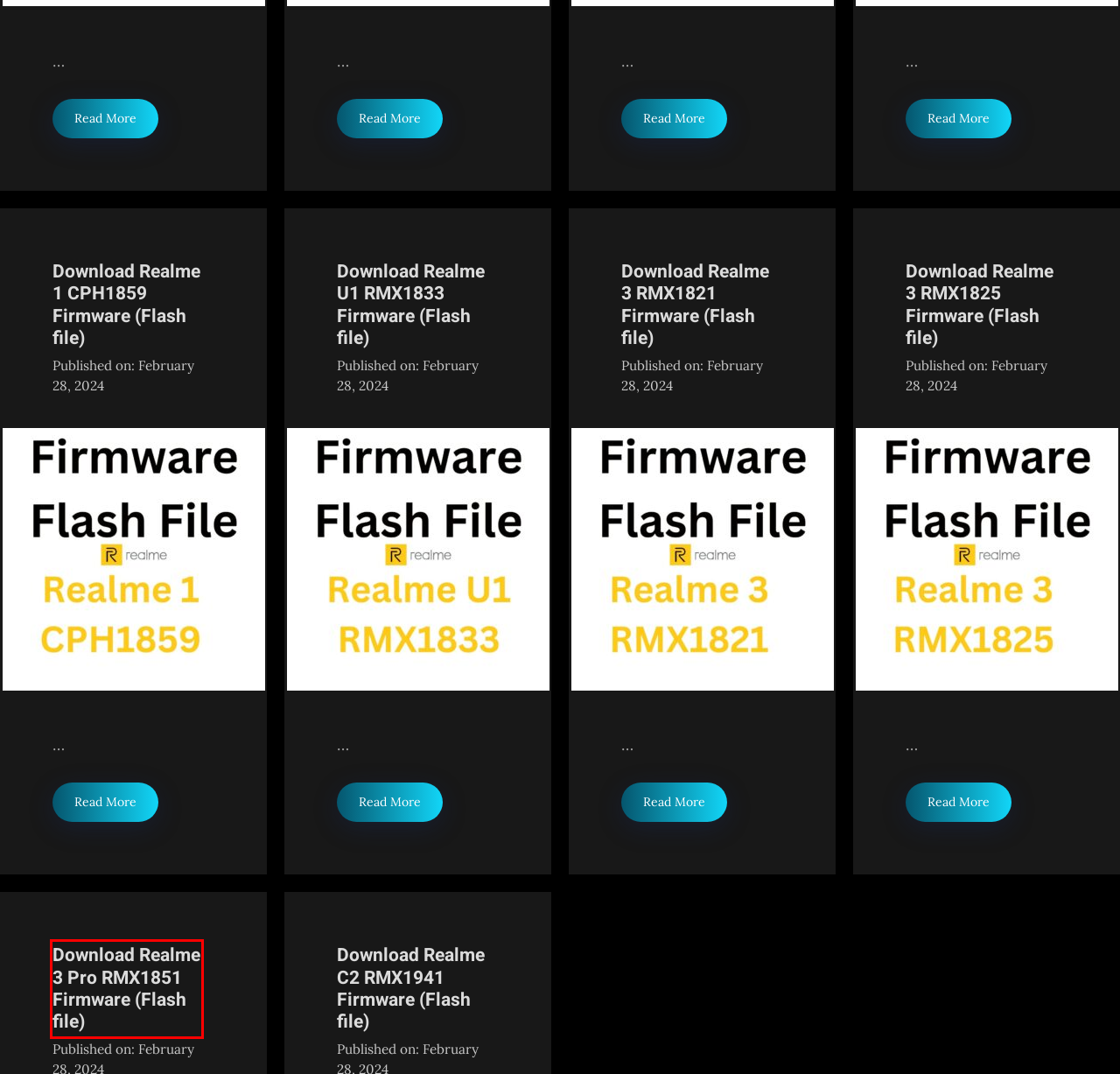Analyze the screenshot of a webpage featuring a red rectangle around an element. Pick the description that best fits the new webpage after interacting with the element inside the red bounding box. Here are the candidates:
A. Download Realme U1 RMX1833 Firmware (Flash file) | Android Fix
B. Android Fix | Page 2 of 107 |
C. Download Realme 3 Pro RMX1851 Firmware (Flash file) | Android Fix
D. Download Realme 3 RMX1821 Firmware (Flash file) | Android Fix
E. Download Realme C2 RMX1941 Firmware (Flash file) | Android Fix
F. Download Realme 3 RMX1825 Firmware (Flash file) | Android Fix
G. Disclaimer | Android Fix
H. Download Realme 1 CPH1859 Firmware (Flash file) | Android Fix

C